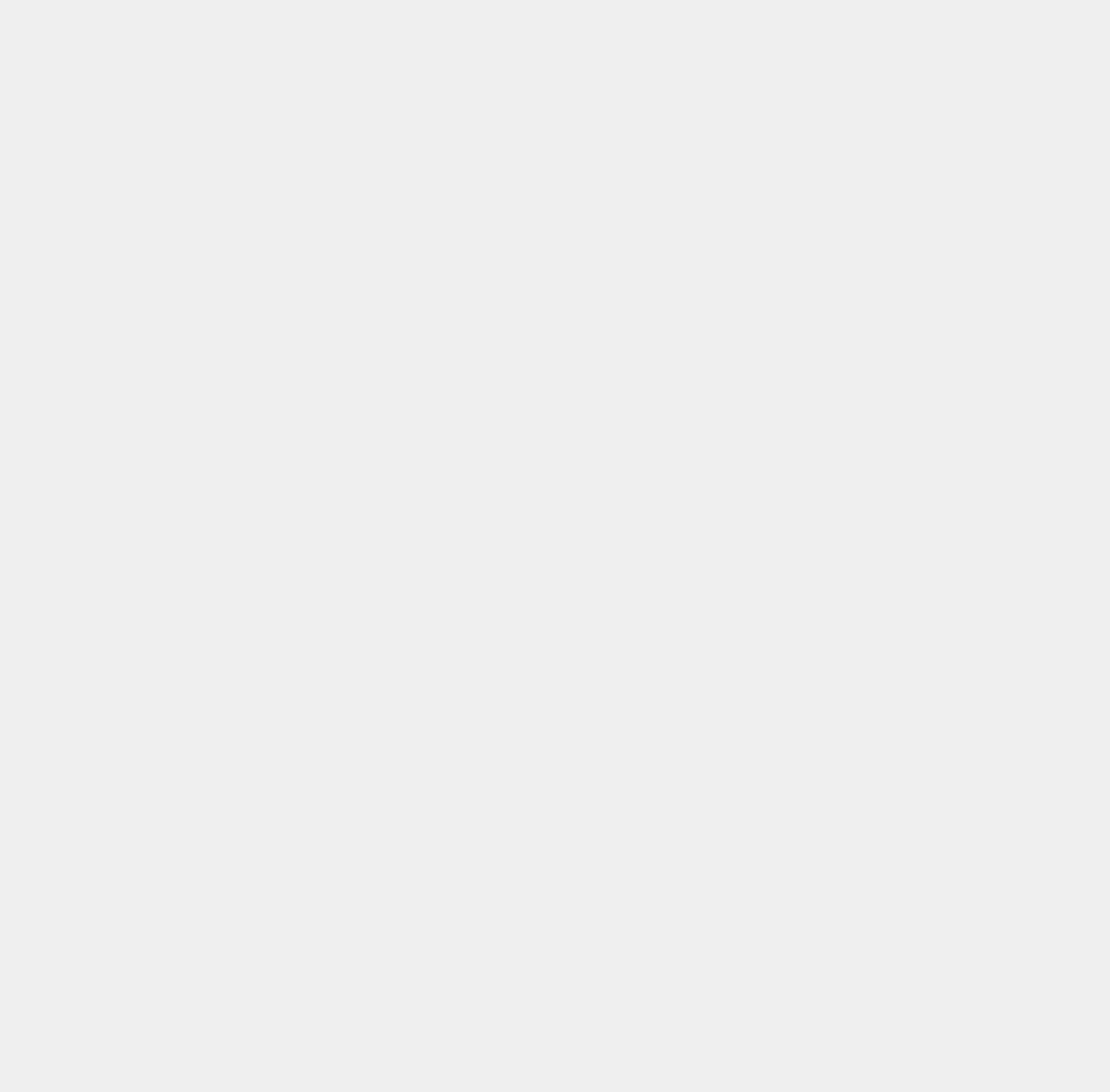Locate the bounding box coordinates of the element I should click to achieve the following instruction: "Search for something".

[0.531, 0.703, 0.567, 0.717]